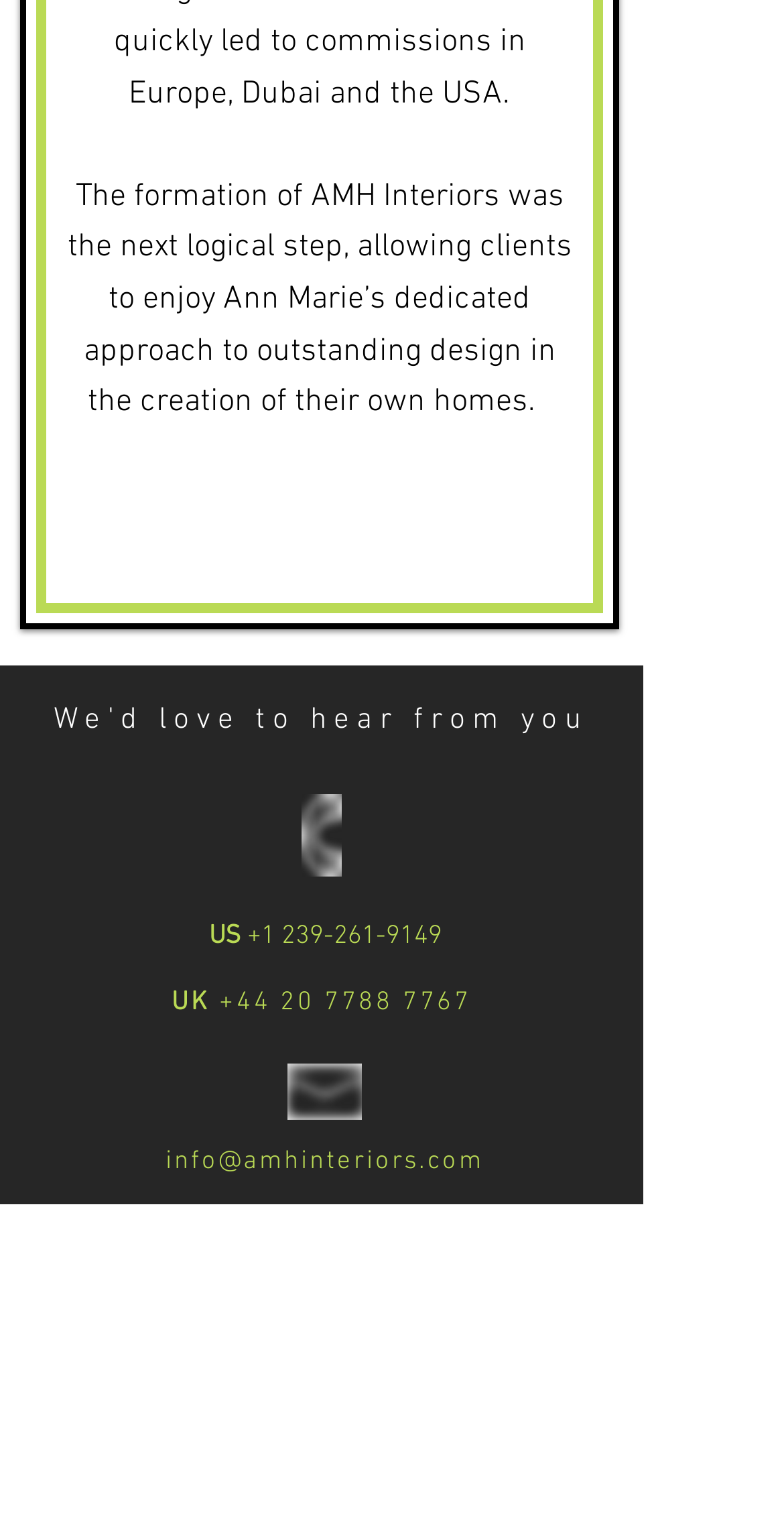What is the contact number for the US?
Use the information from the screenshot to give a comprehensive response to the question.

The contact number for the US can be found in the section 'We'd love to hear from you' where it is written as 'Please contact us in the US at +1 239 451 0925'.